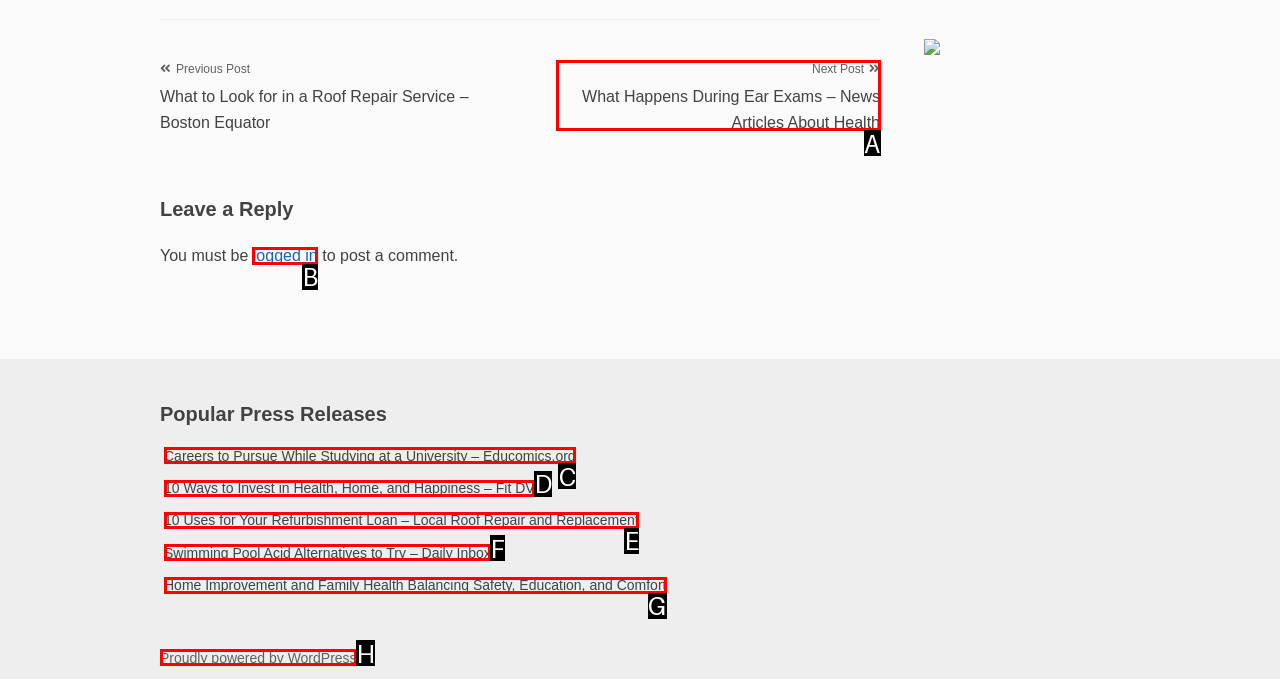From the choices given, find the HTML element that matches this description: logged in. Answer with the letter of the selected option directly.

B